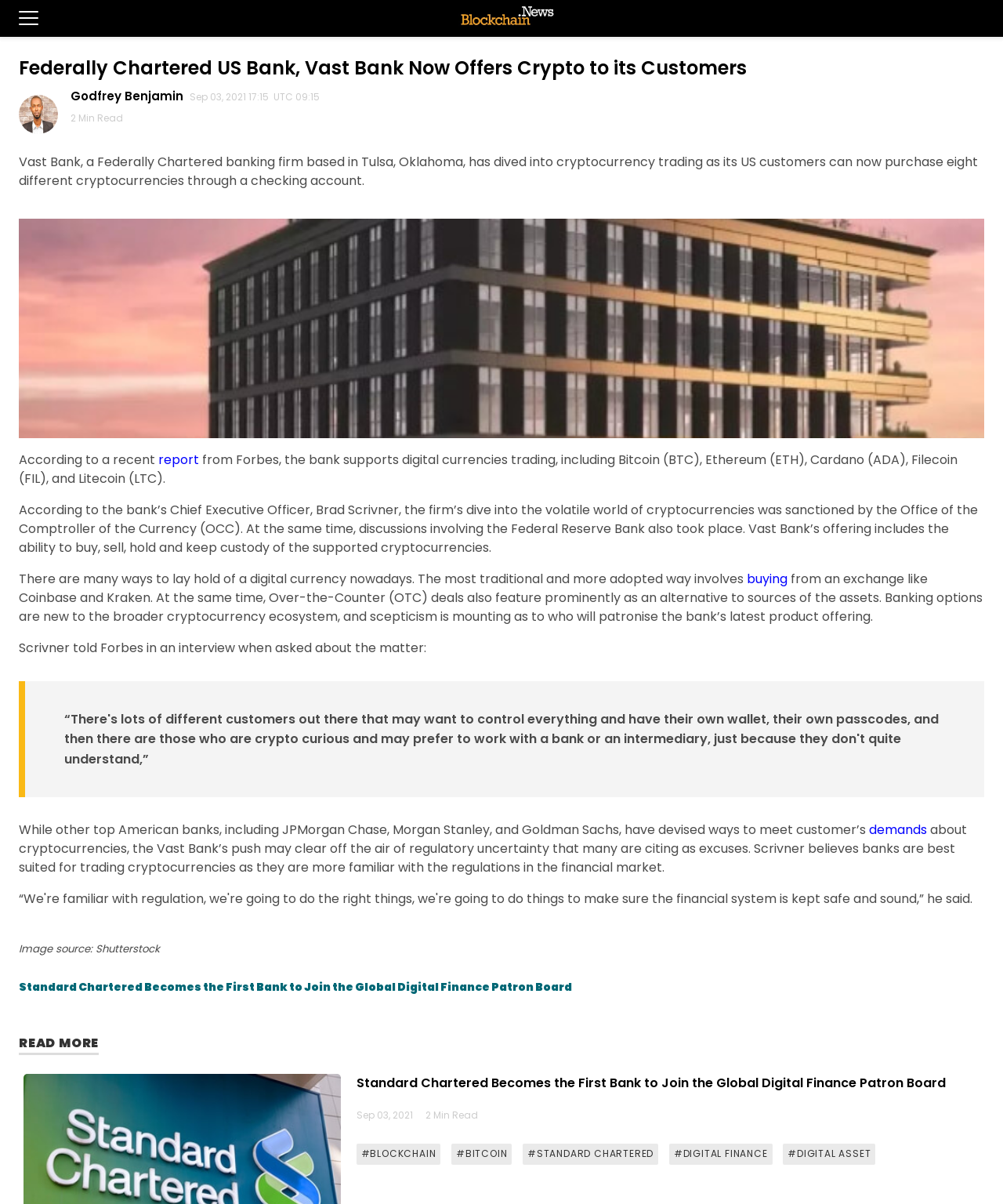Please locate the bounding box coordinates of the region I need to click to follow this instruction: "Learn more about Vast Bank's cryptocurrency trading".

[0.457, 0.015, 0.582, 0.03]